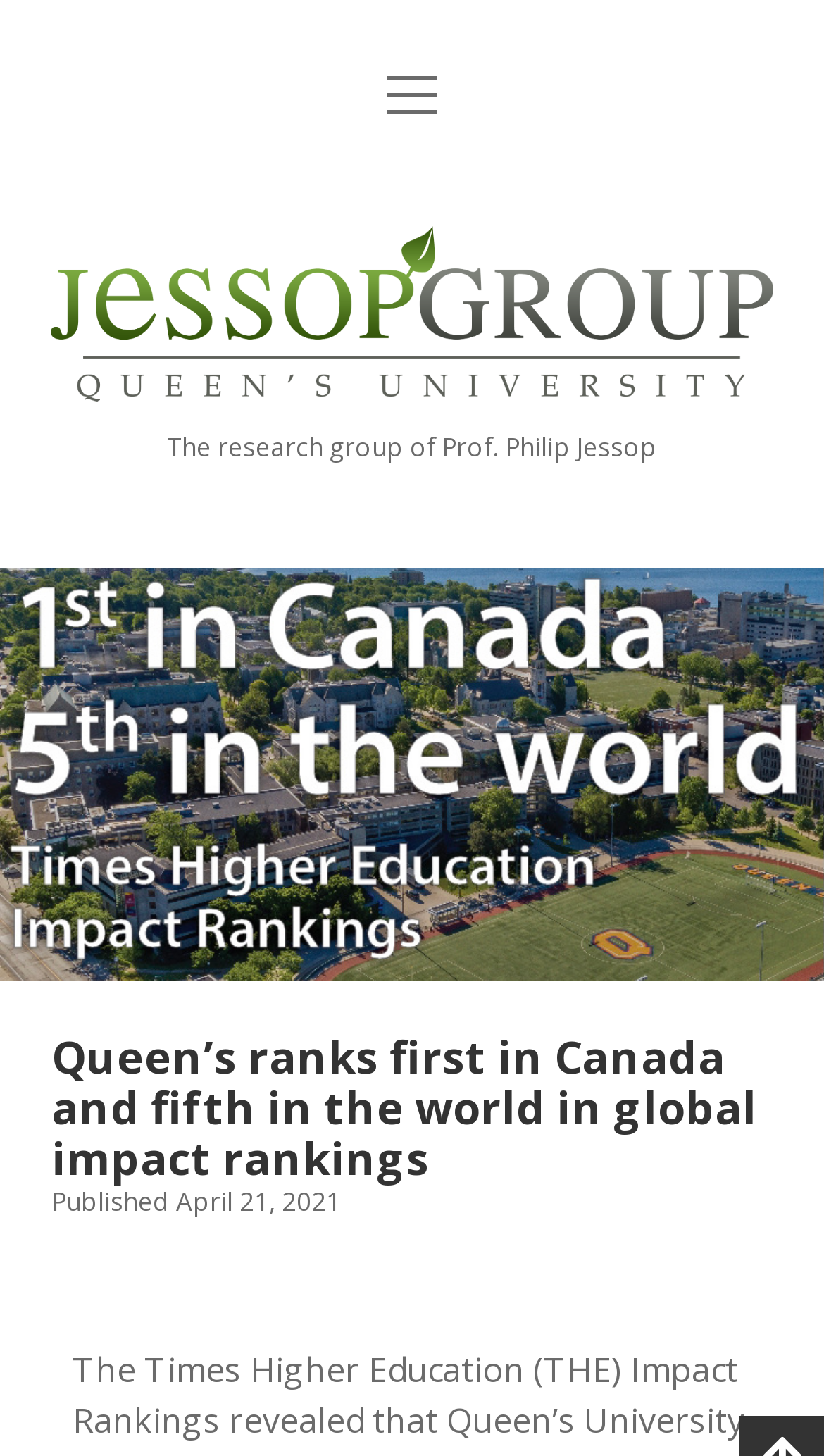Please find the bounding box coordinates in the format (top-left x, top-left y, bottom-right x, bottom-right y) for the given element description. Ensure the coordinates are floating point numbers between 0 and 1. Description: Welcome

[0.413, 0.054, 0.587, 0.086]